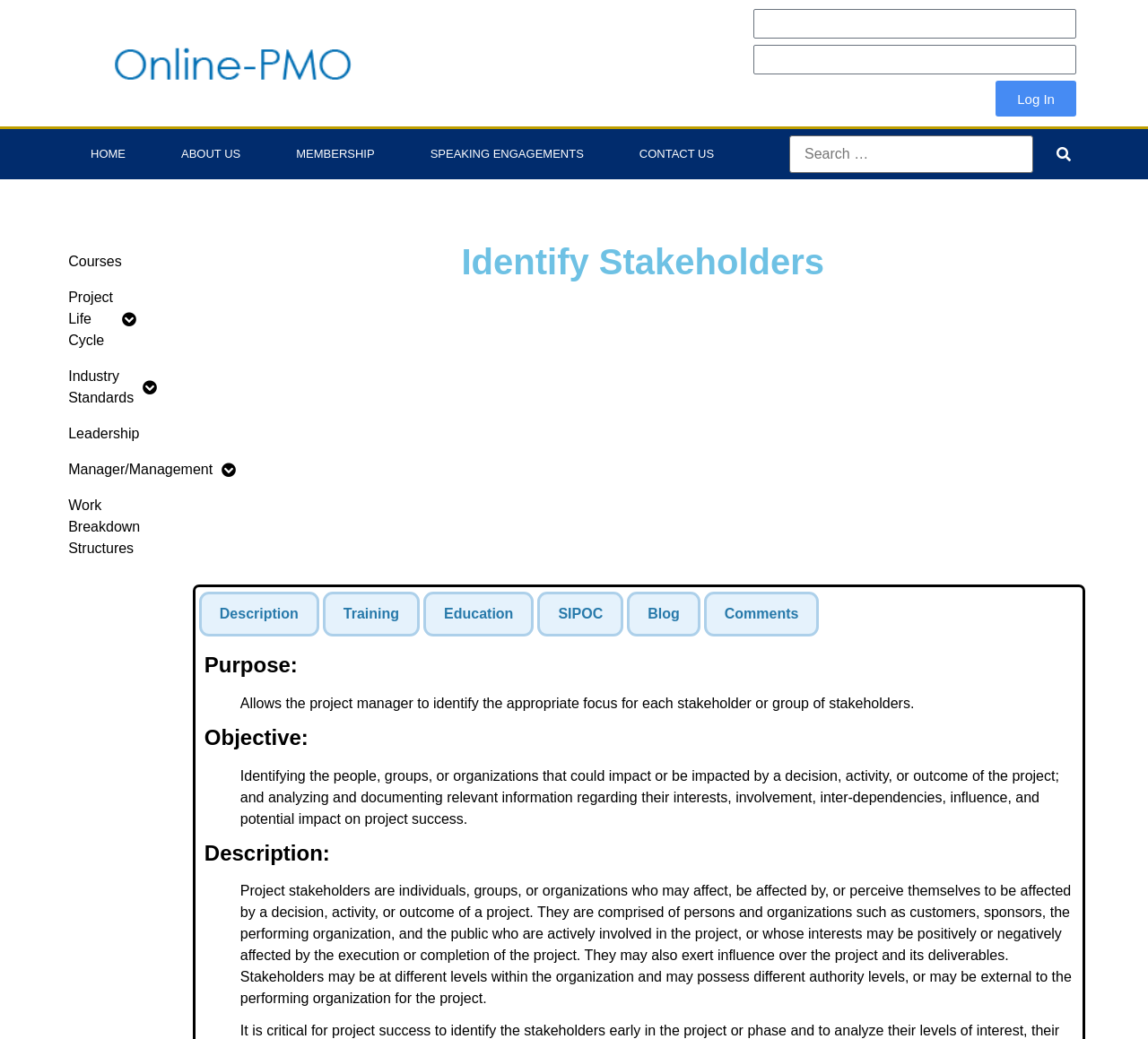Using the given element description, provide the bounding box coordinates (top-left x, top-left y, bottom-right x, bottom-right y) for the corresponding UI element in the screenshot: Contact Us

[0.533, 0.124, 0.646, 0.173]